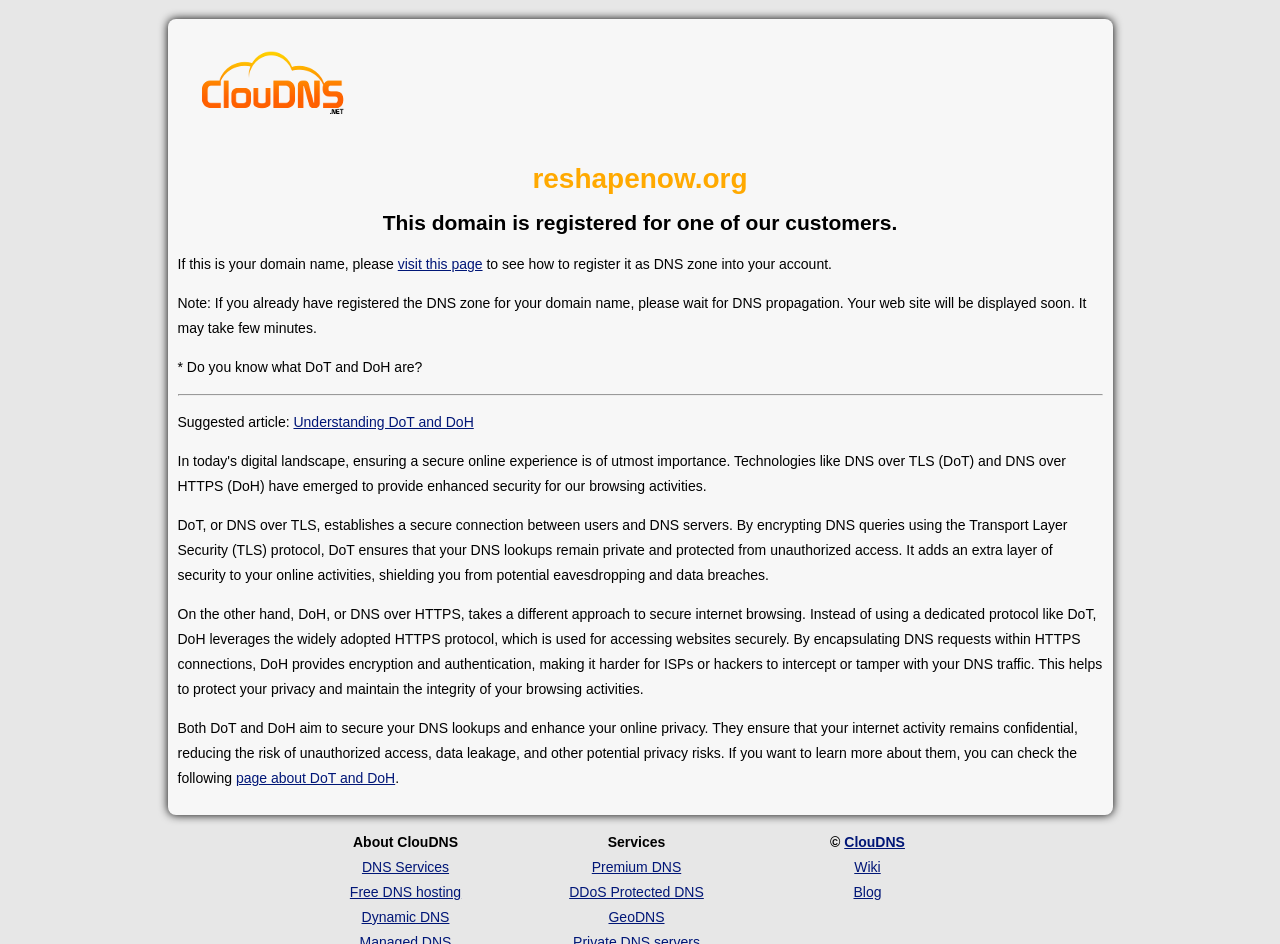Identify the bounding box coordinates for the element you need to click to achieve the following task: "read about Understanding DoT and DoH". Provide the bounding box coordinates as four float numbers between 0 and 1, in the form [left, top, right, bottom].

[0.229, 0.438, 0.37, 0.455]